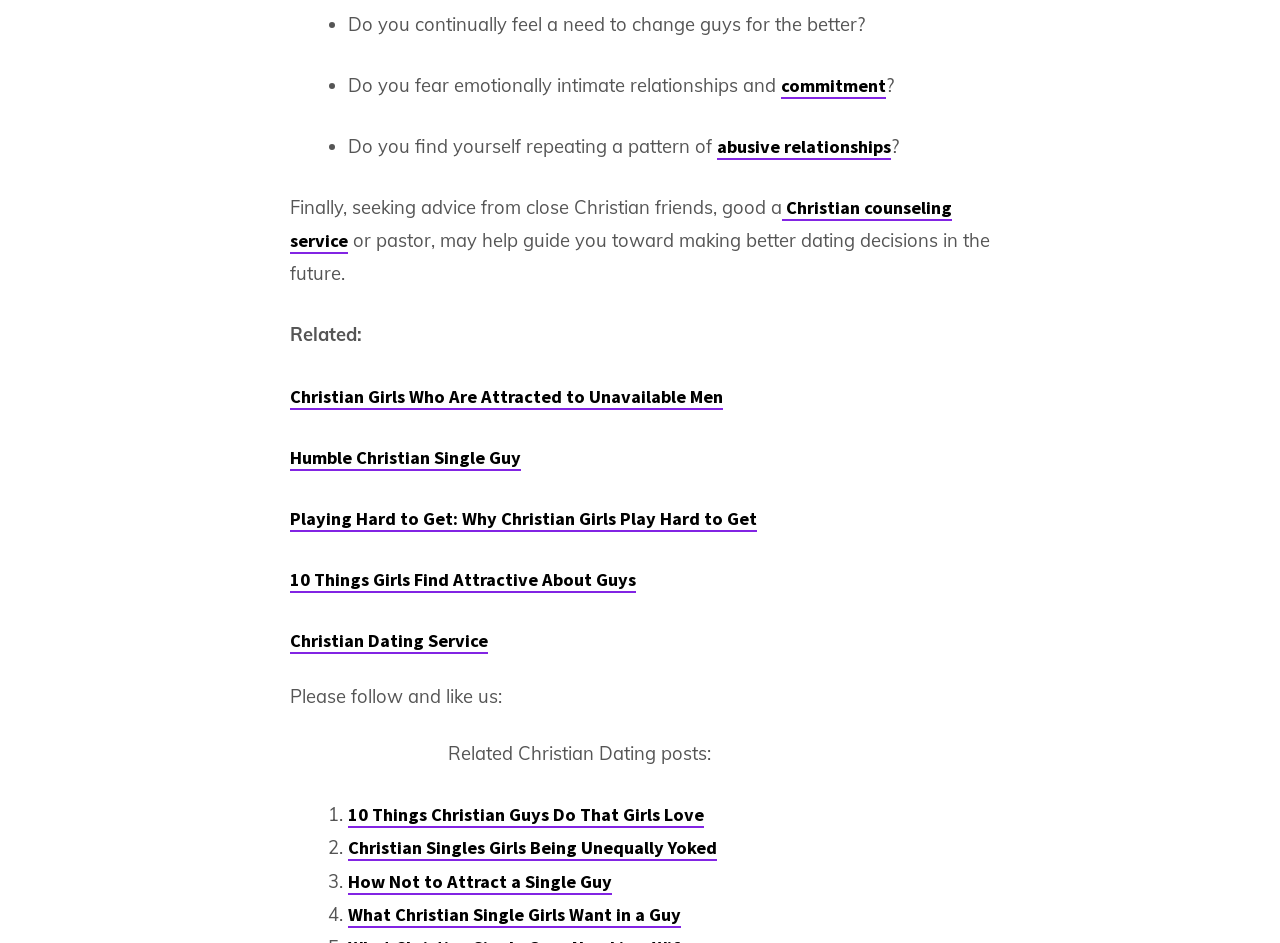Identify the bounding box coordinates of the area that should be clicked in order to complete the given instruction: "Read 'Christian Girls Who Are Attracted to Unavailable Men'". The bounding box coordinates should be four float numbers between 0 and 1, i.e., [left, top, right, bottom].

[0.227, 0.408, 0.565, 0.434]